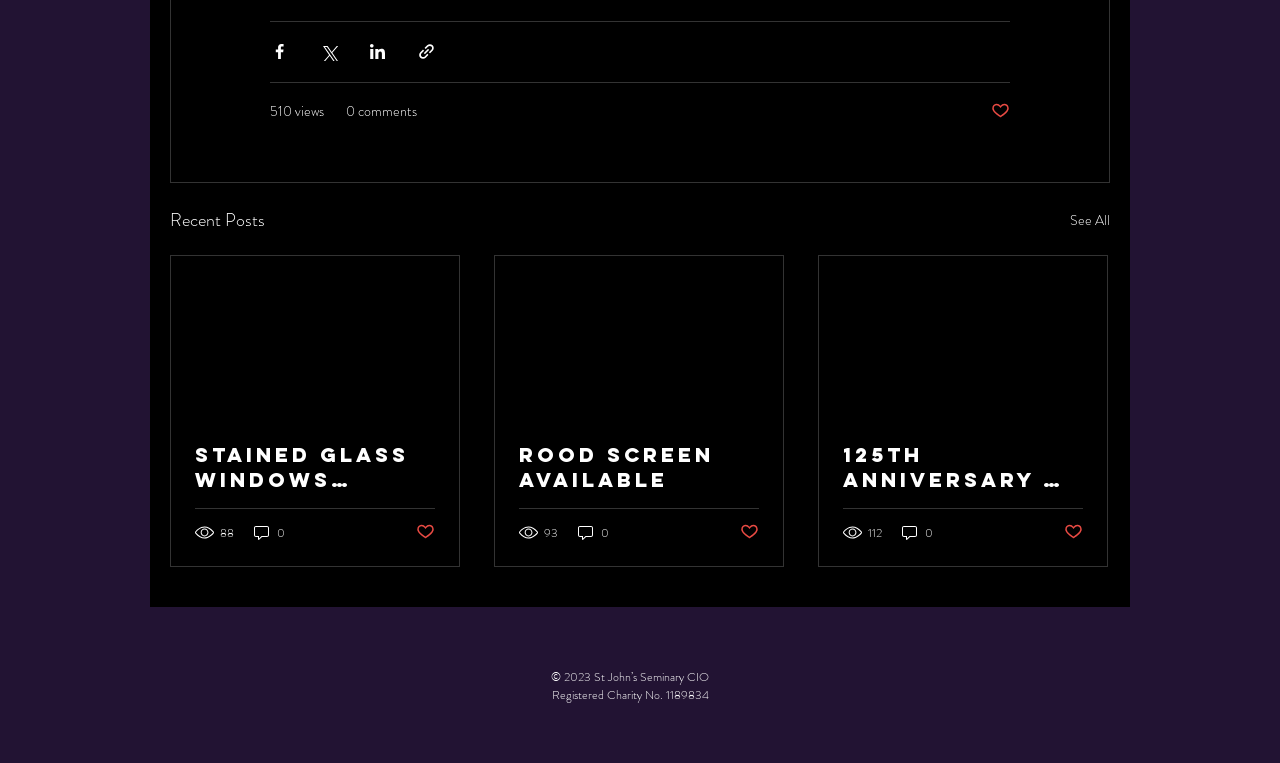What is the copyright information at the bottom of the webpage?
Answer the question with a thorough and detailed explanation.

The copyright information at the bottom of the webpage indicates that the content is owned by St John’s Seminary CIO and is copyrighted in 2023. This information is typically provided to protect the intellectual property rights of the content creators.